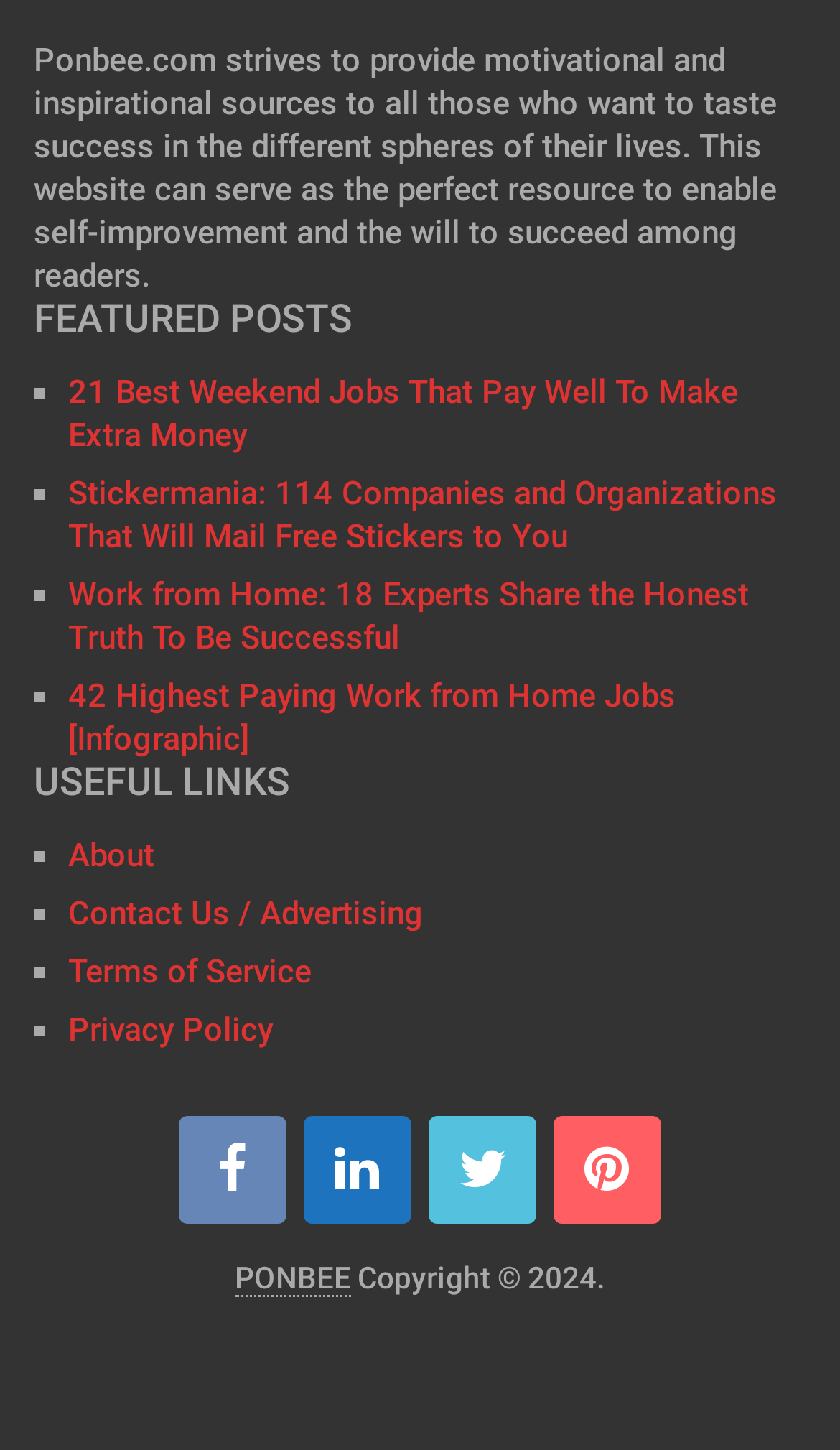Locate the bounding box coordinates of the UI element described by: "WhatsApp". Provide the coordinates as four float numbers between 0 and 1, formatted as [left, top, right, bottom].

None